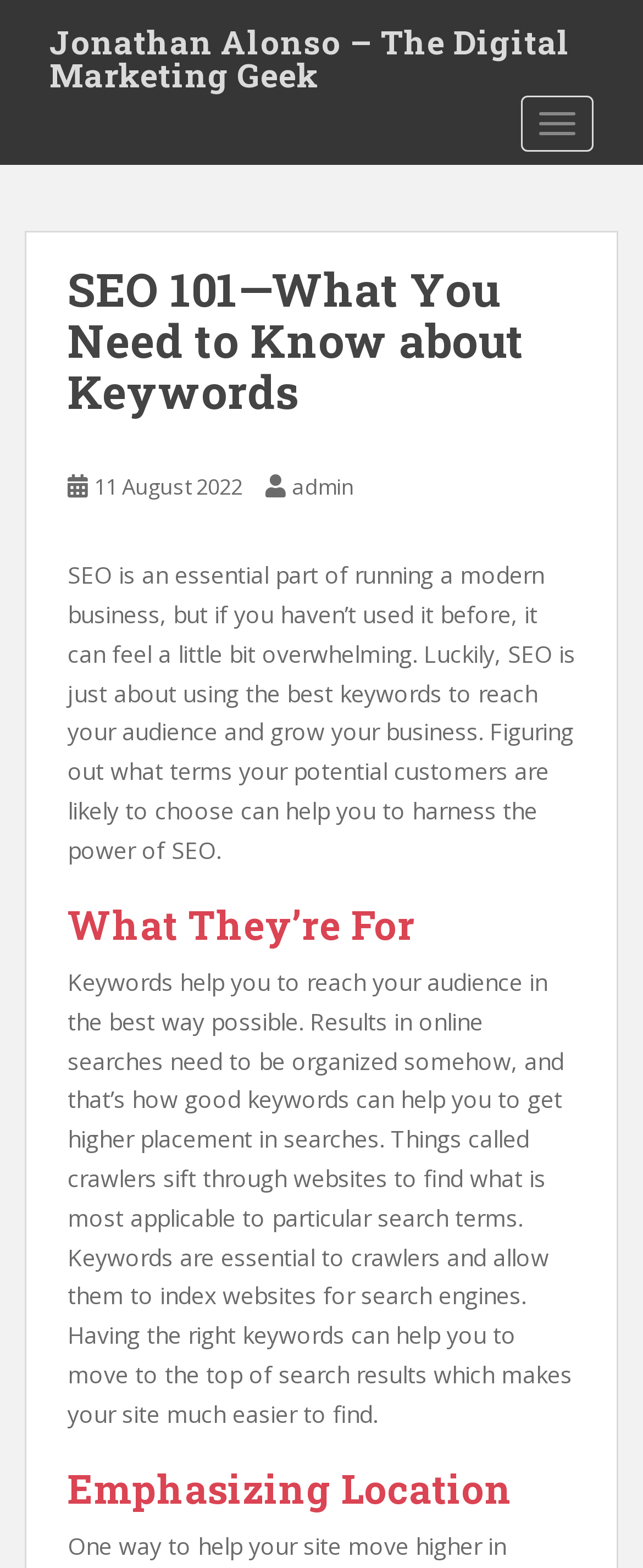Please identify the webpage's heading and generate its text content.

SEO 101—What You Need to Know about Keywords